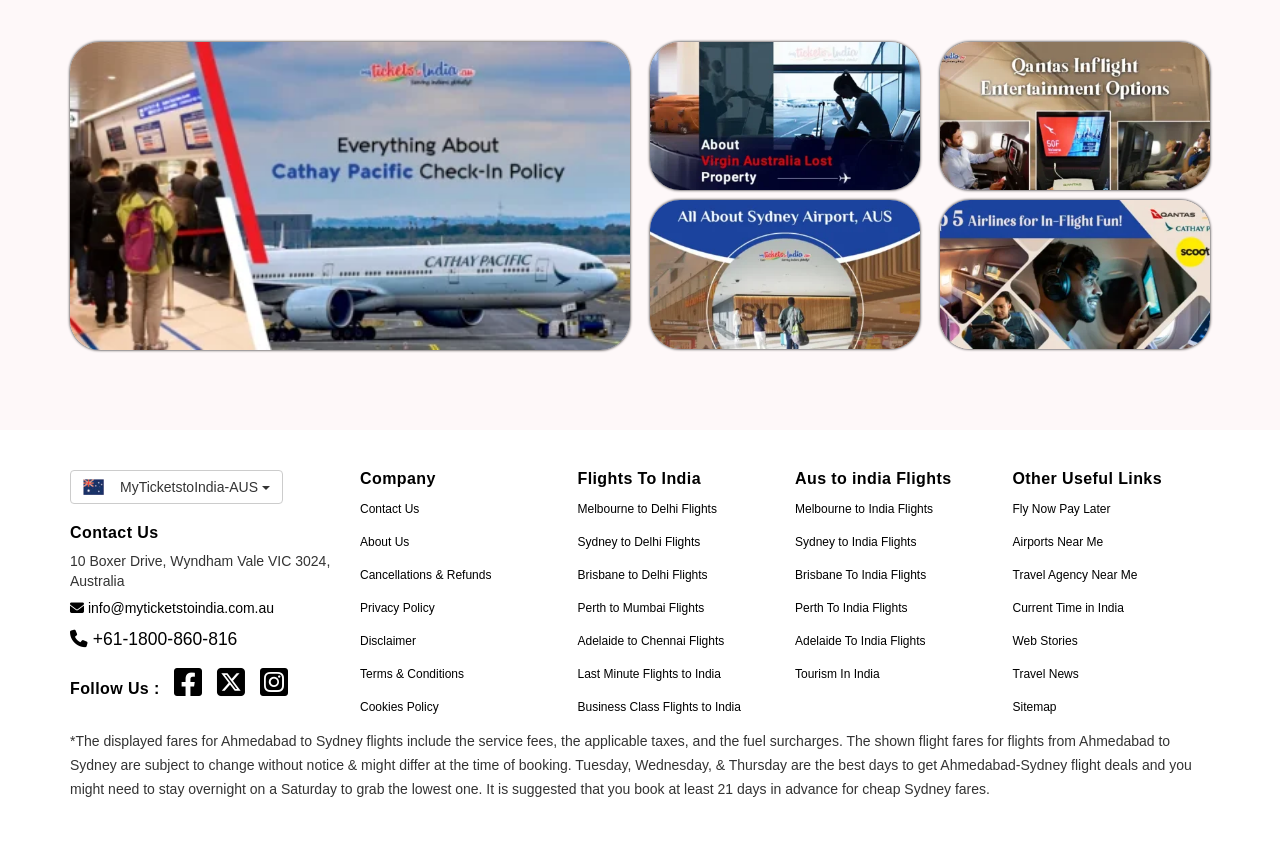Please determine the bounding box coordinates for the UI element described as: "Last Minute Flights to India".

[0.451, 0.781, 0.605, 0.809]